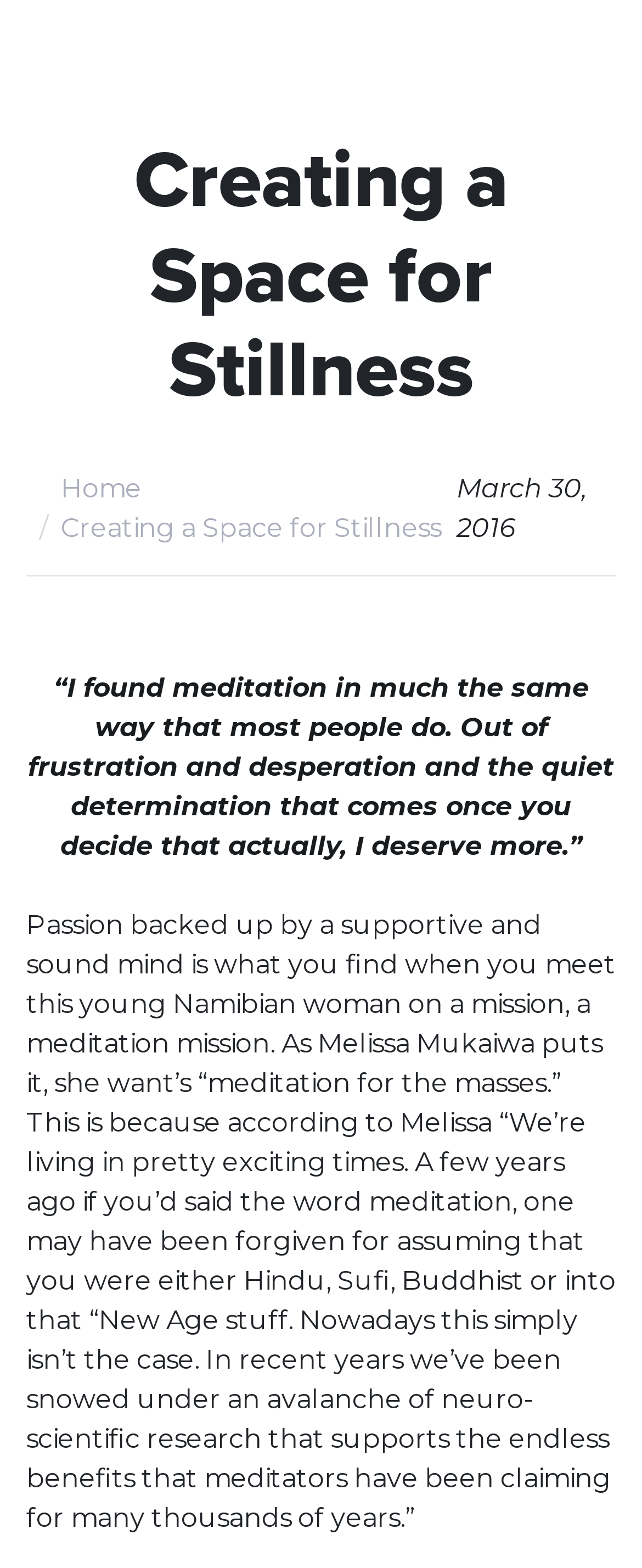Please provide a one-word or phrase answer to the question: 
Who is the person on a meditation mission?

Melissa Mukaiwa